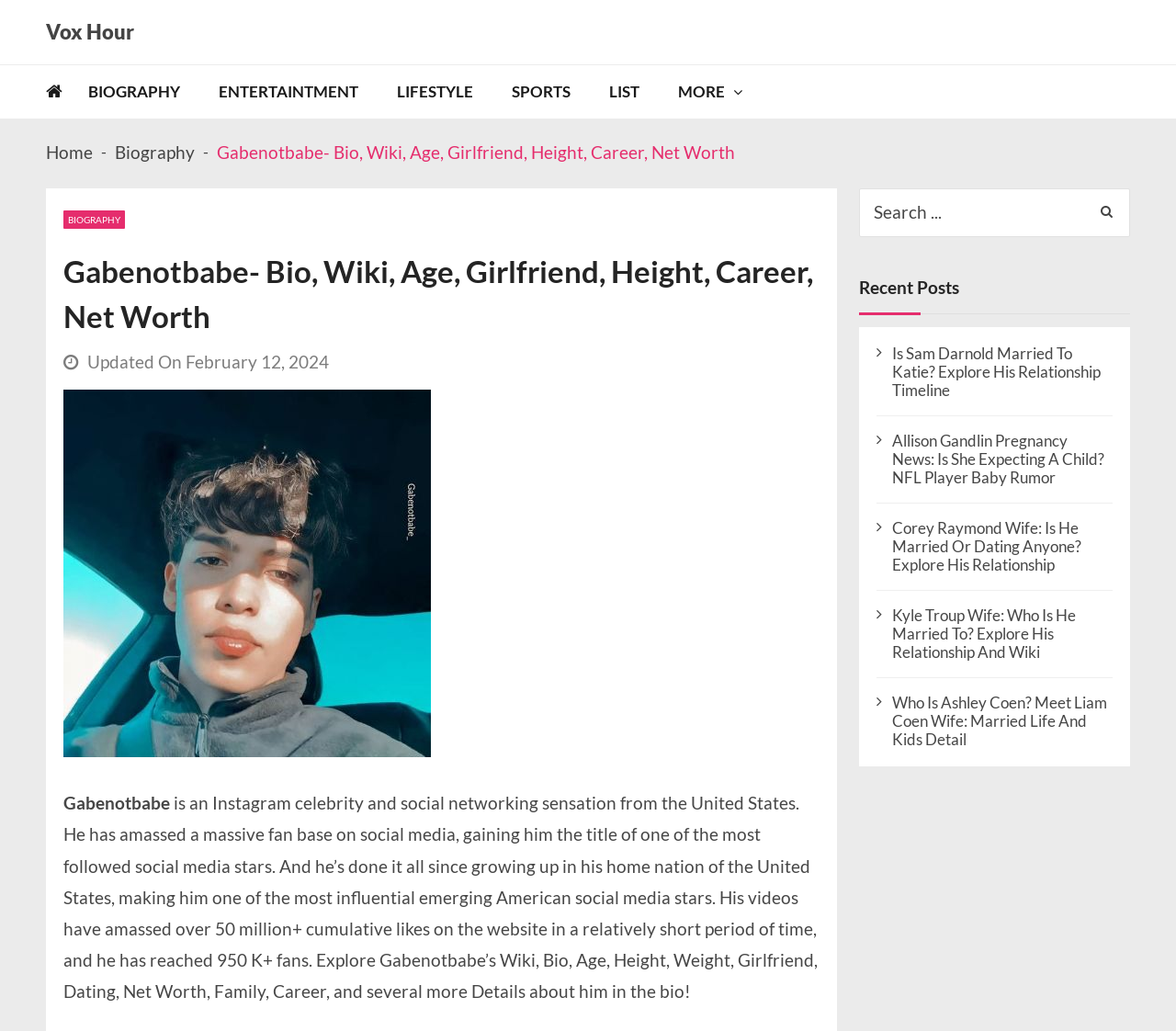What is Gabenotbabe's profession?
Examine the image closely and answer the question with as much detail as possible.

Based on the webpage content, Gabenotbabe is described as an Instagram celebrity and social networking sensation from the United States, indicating that his profession is related to social media and online presence.